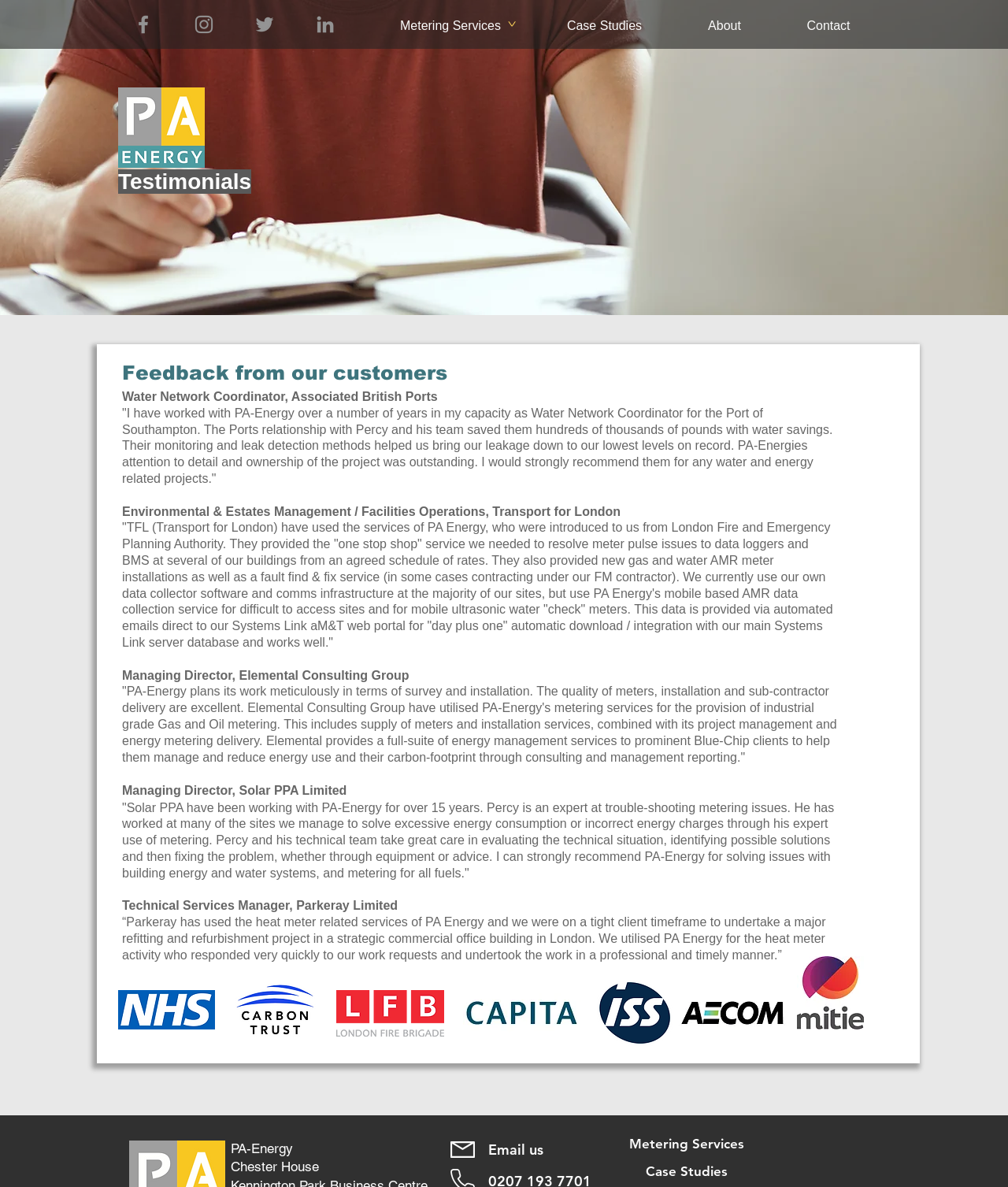Locate the bounding box coordinates of the UI element described by: "Case Studies". The bounding box coordinates should consist of four float numbers between 0 and 1, i.e., [left, top, right, bottom].

[0.62, 0.976, 0.743, 0.997]